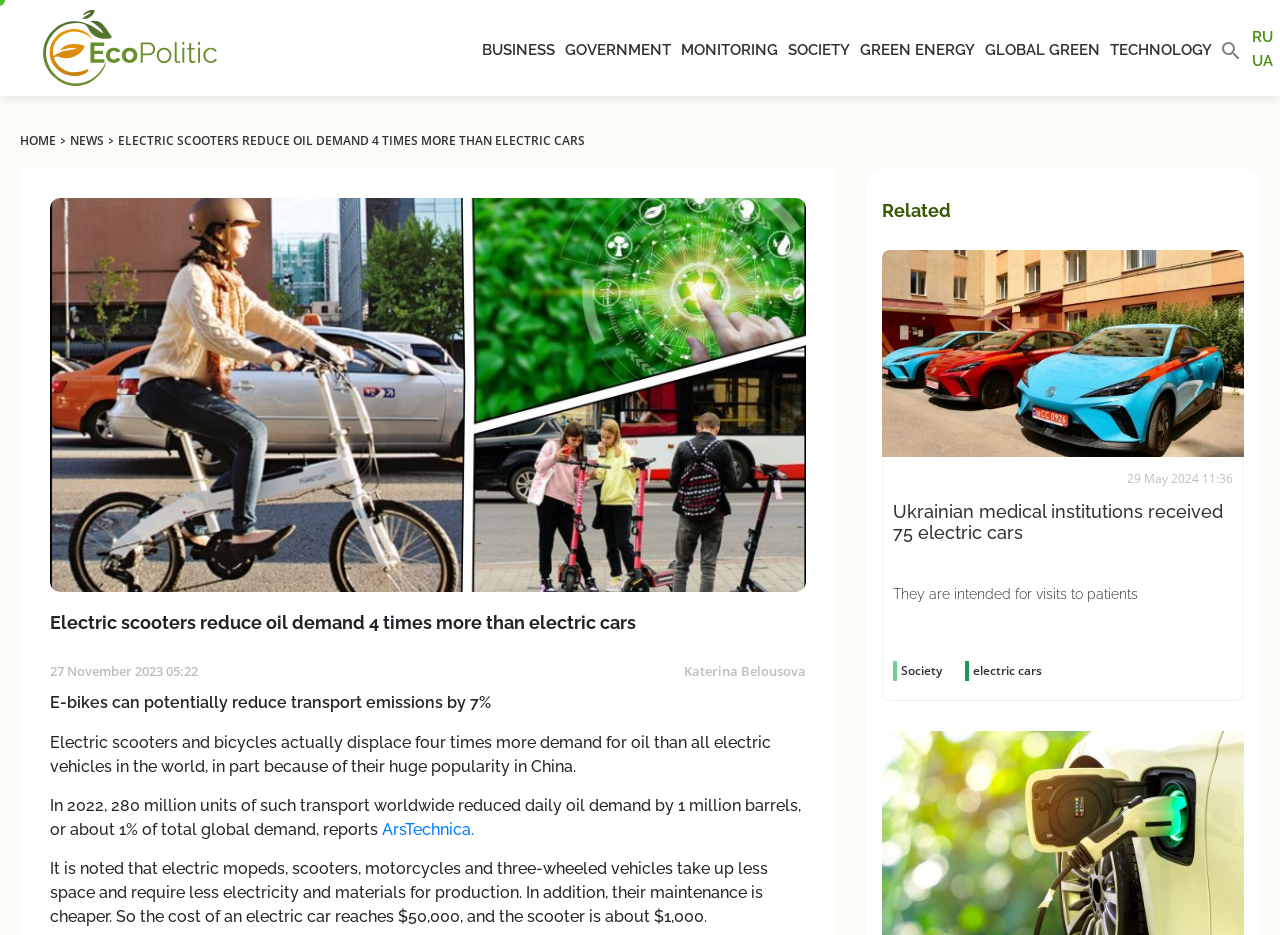Given the element description "parent_node: 29 May 2024 11:36", identify the bounding box of the corresponding UI element.

[0.676, 0.267, 0.985, 0.488]